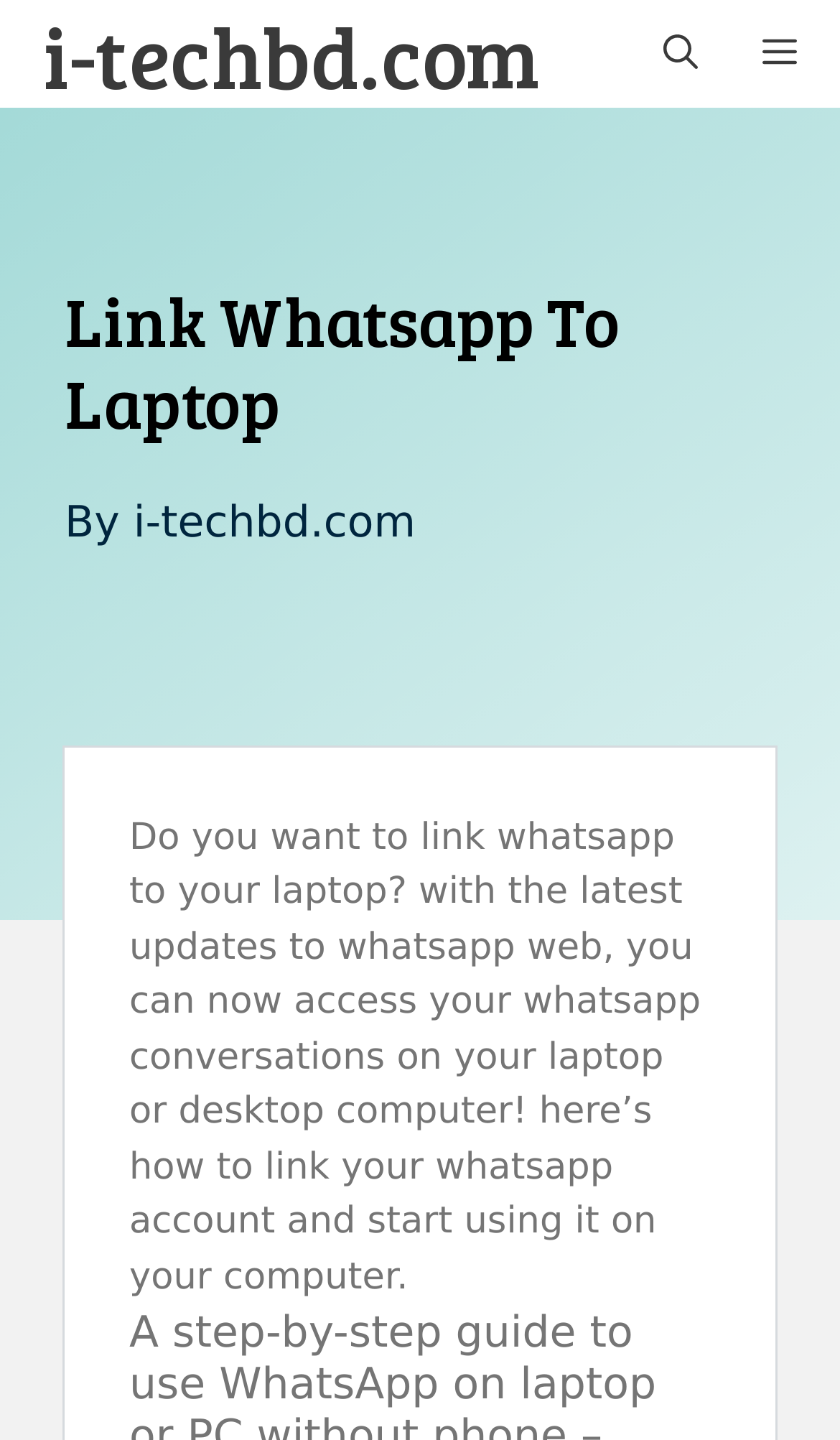Please provide the bounding box coordinate of the region that matches the element description: aria-label="Open search". Coordinates should be in the format (top-left x, top-left y, bottom-right x, bottom-right y) and all values should be between 0 and 1.

[0.751, 0.0, 0.869, 0.075]